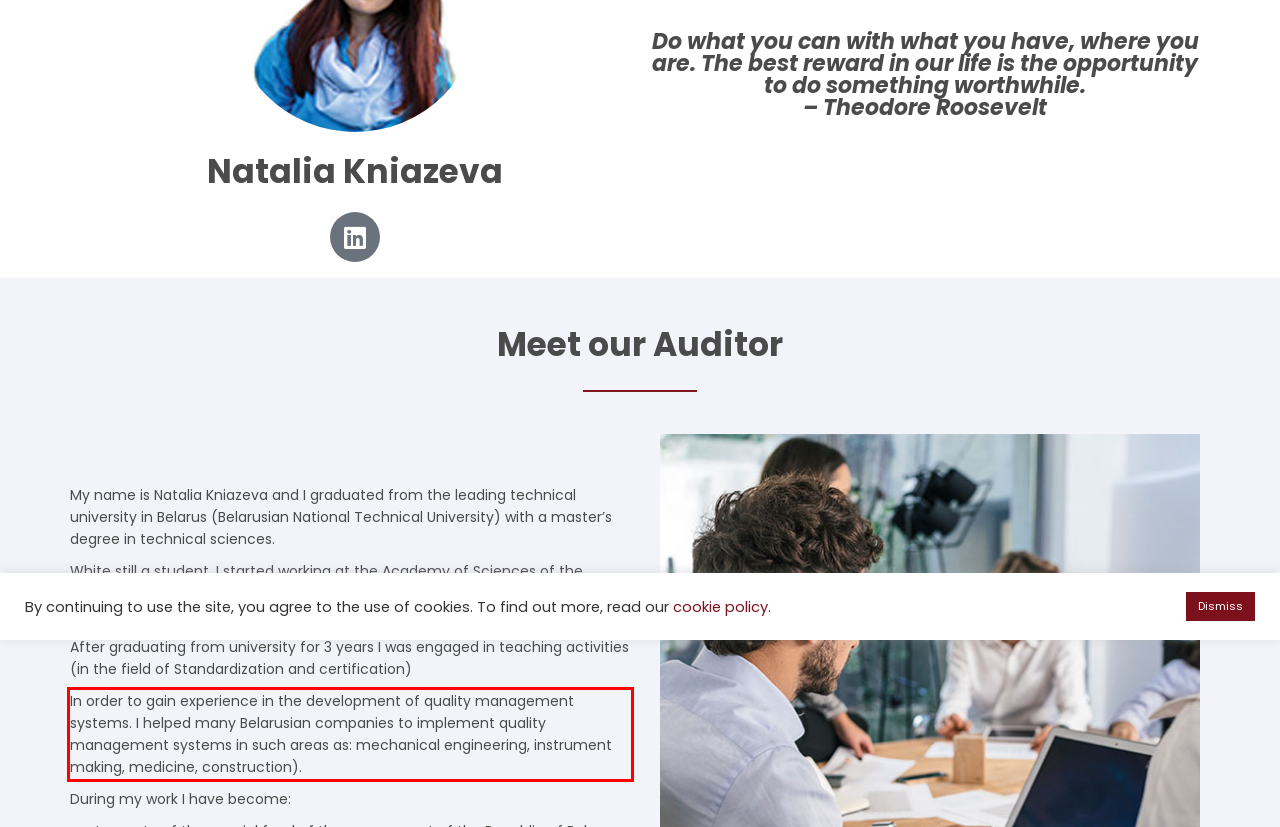Inspect the webpage screenshot that has a red bounding box and use OCR technology to read and display the text inside the red bounding box.

In order to gain experience in the development of quality management systems. I helped many Belarusian companies to implement quality management systems in such areas as: mechanical engineering, instrument making, medicine, construction).